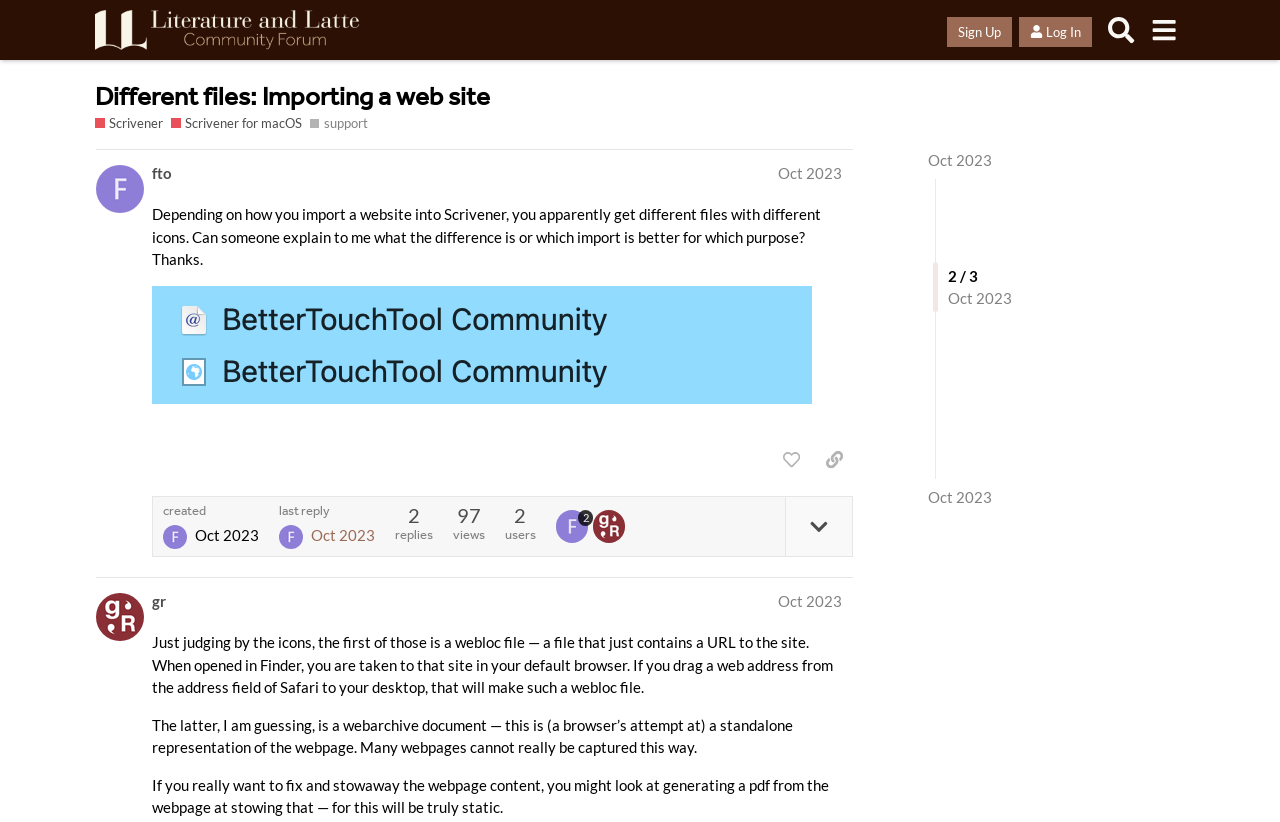Please identify the bounding box coordinates of the clickable element to fulfill the following instruction: "Search for something". The coordinates should be four float numbers between 0 and 1, i.e., [left, top, right, bottom].

[0.859, 0.011, 0.892, 0.062]